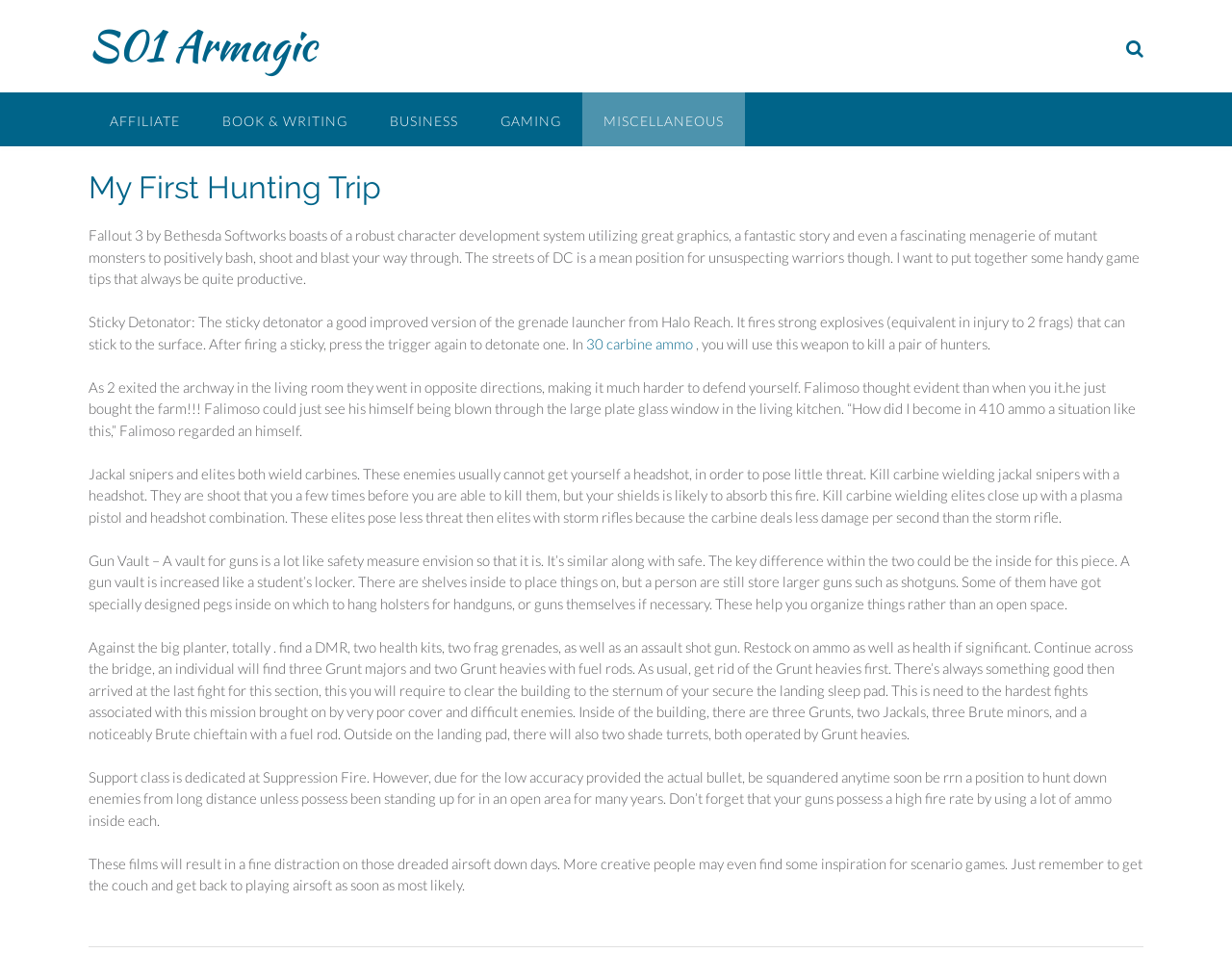What is the topic of the article?
Based on the image, provide your answer in one word or phrase.

Gaming